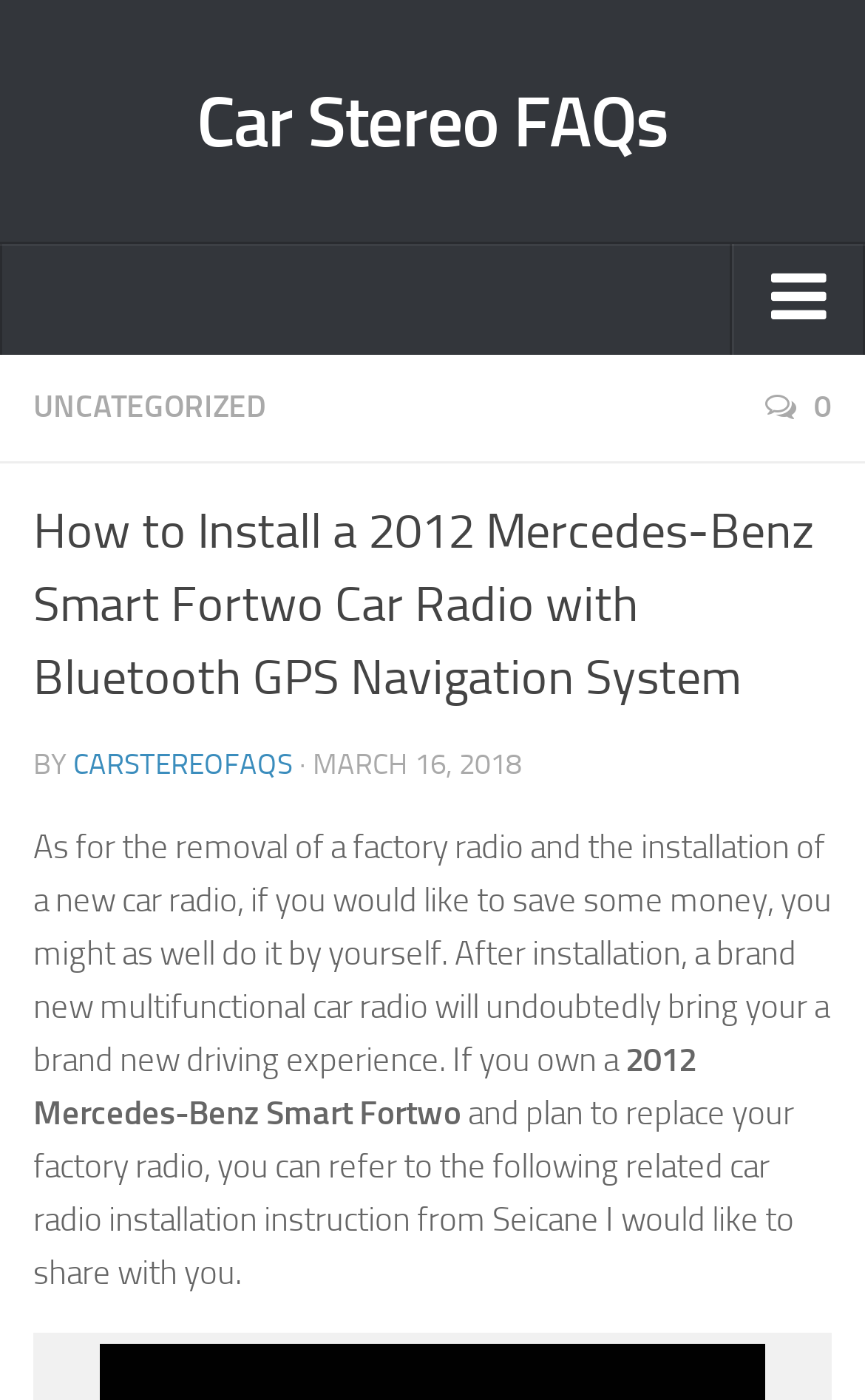Identify the bounding box for the UI element that is described as follows: "Car Stereo FAQs".

[0.038, 0.048, 0.962, 0.127]